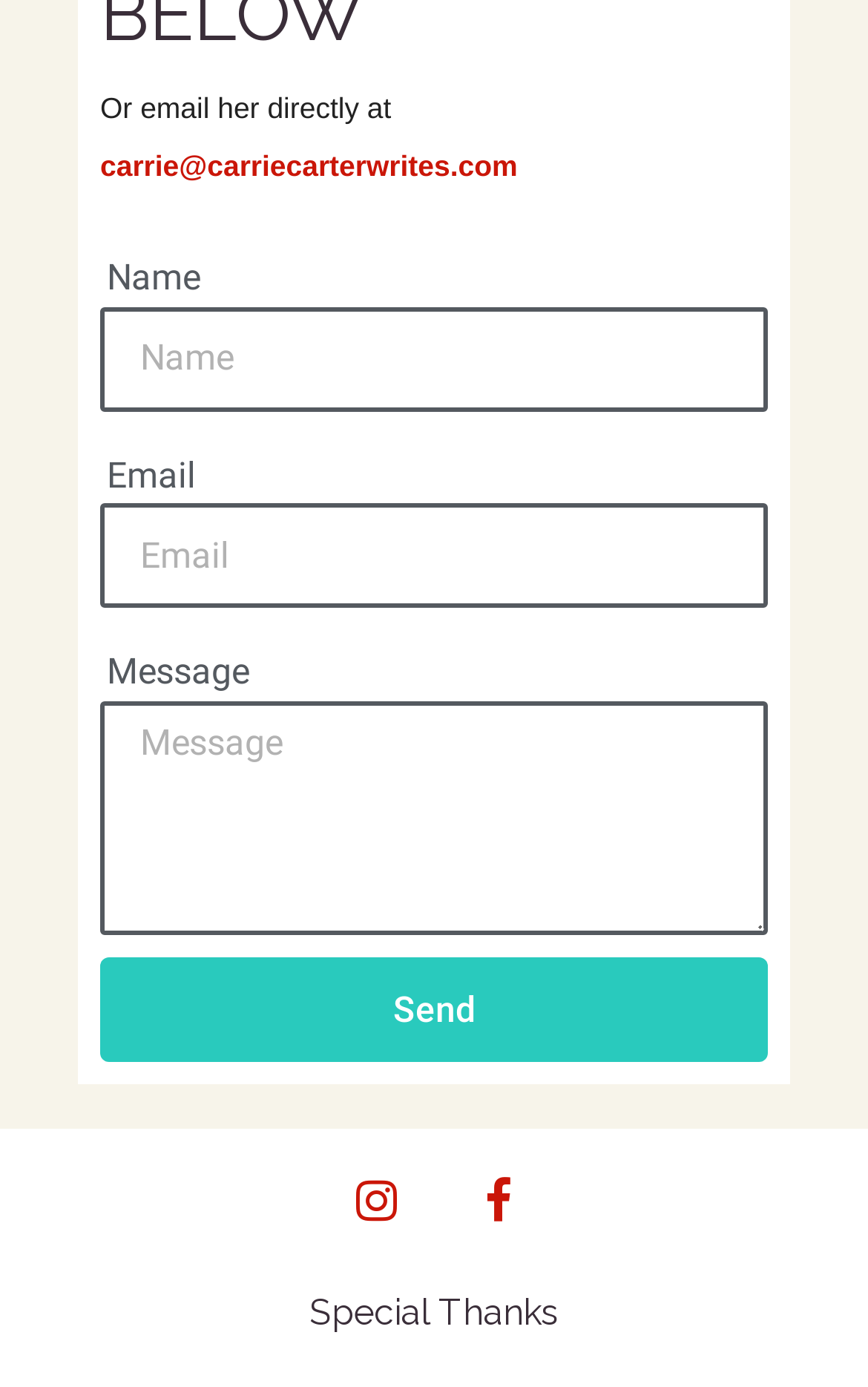What is the purpose of the 'Send' button?
Please provide an in-depth and detailed response to the question.

The 'Send' button is located below the 'Message' textbox, indicating that it is used to send the message written in the textbox.